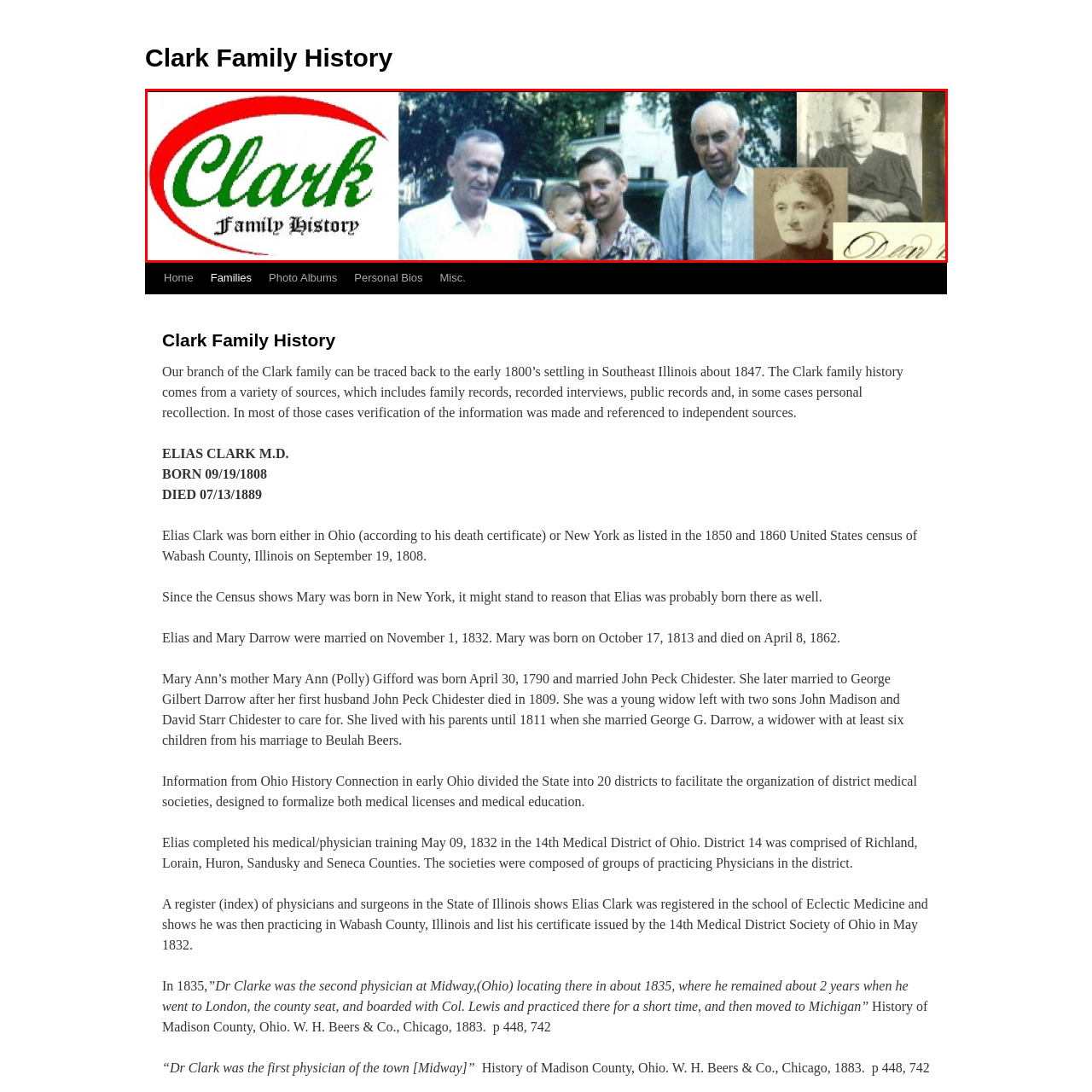How many men are in the main photograph?
Examine the area marked by the red bounding box and respond with a one-word or short phrase answer.

Three